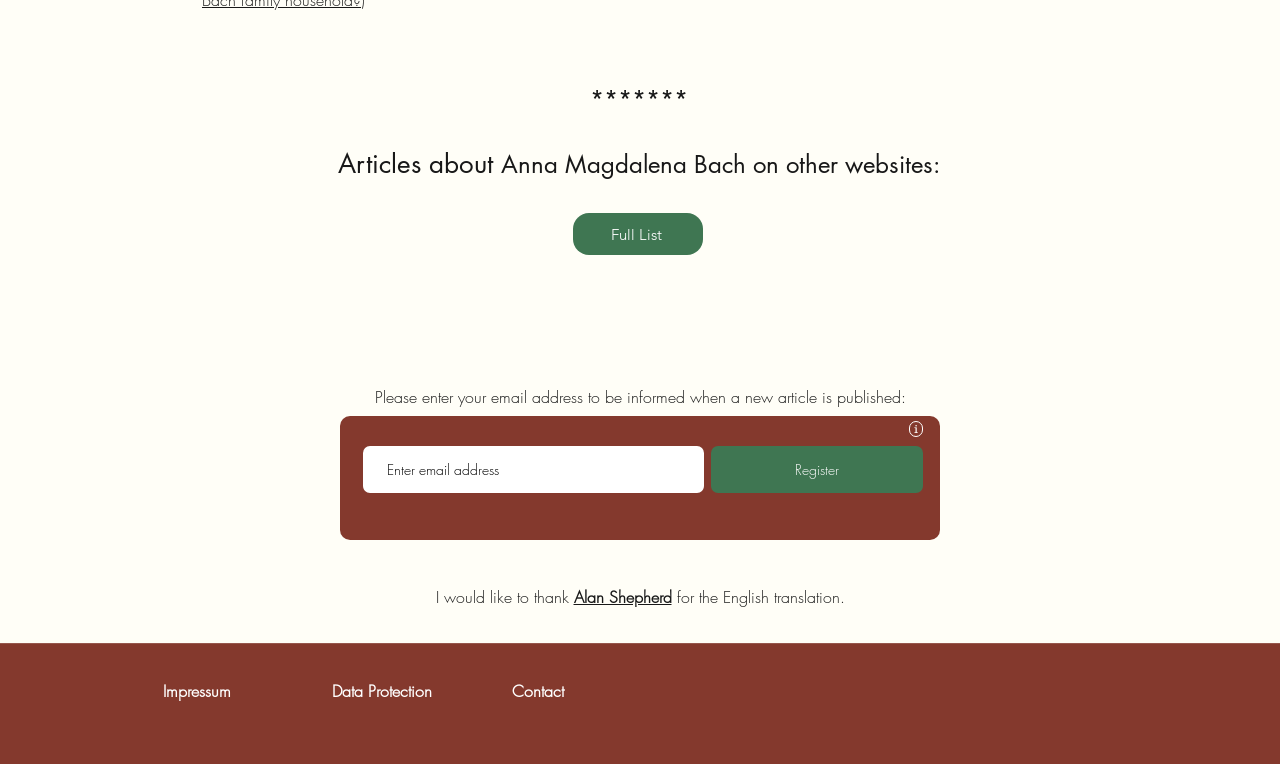Given the description aria-label="Weiß LinkedIn Icon", predict the bounding box coordinates of the UI element. Ensure the coordinates are in the format (top-left x, top-left y, bottom-right x, bottom-right y) and all values are between 0 and 1.

[0.846, 0.88, 0.875, 0.929]